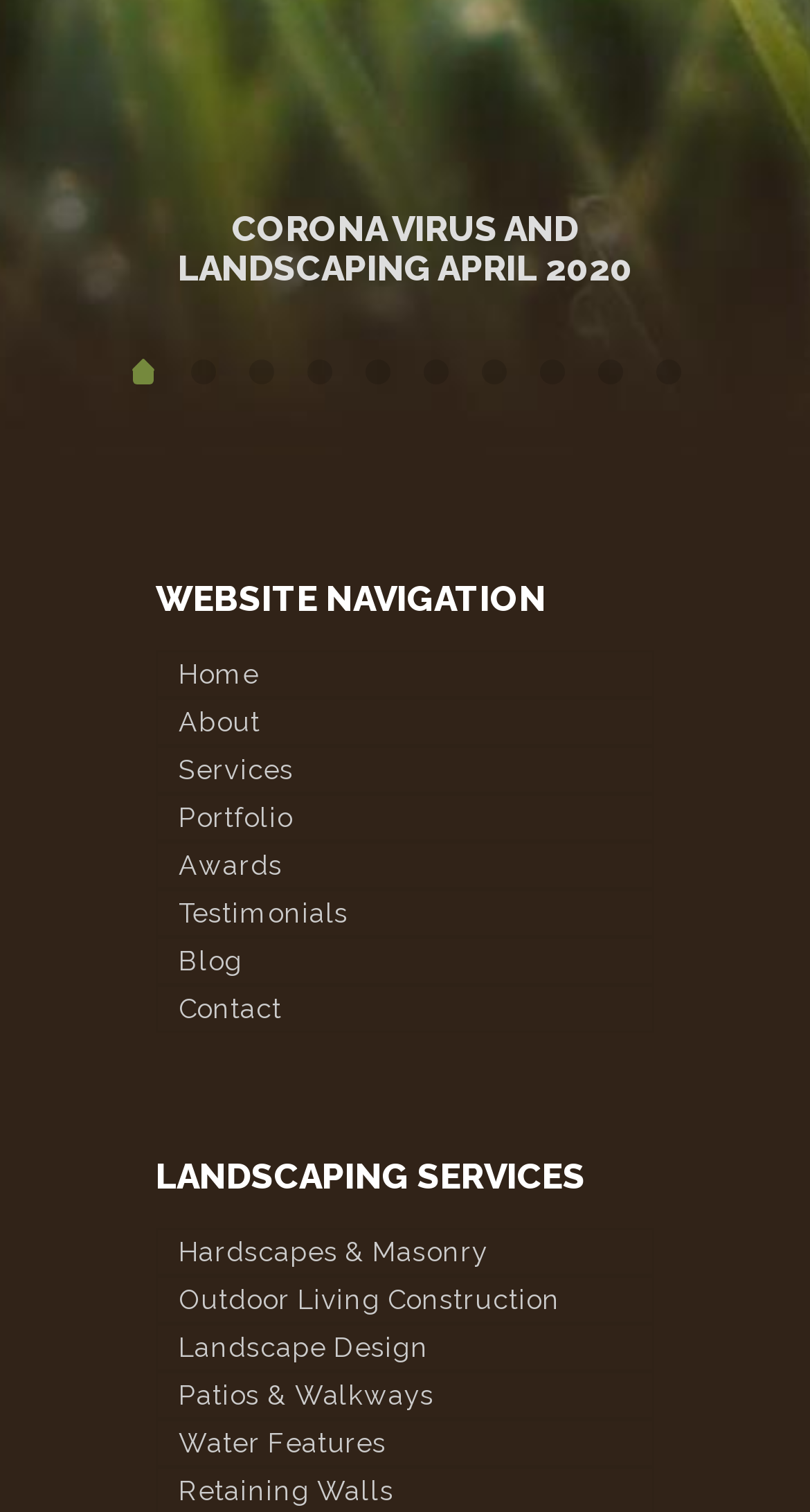How many navigation links are there?
Could you give a comprehensive explanation in response to this question?

I counted the number of links under the 'WEBSITE NAVIGATION' heading, which are 'Home', 'About', 'Services', 'Portfolio', 'Awards', 'Testimonials', 'Blog', and 'Contact'.